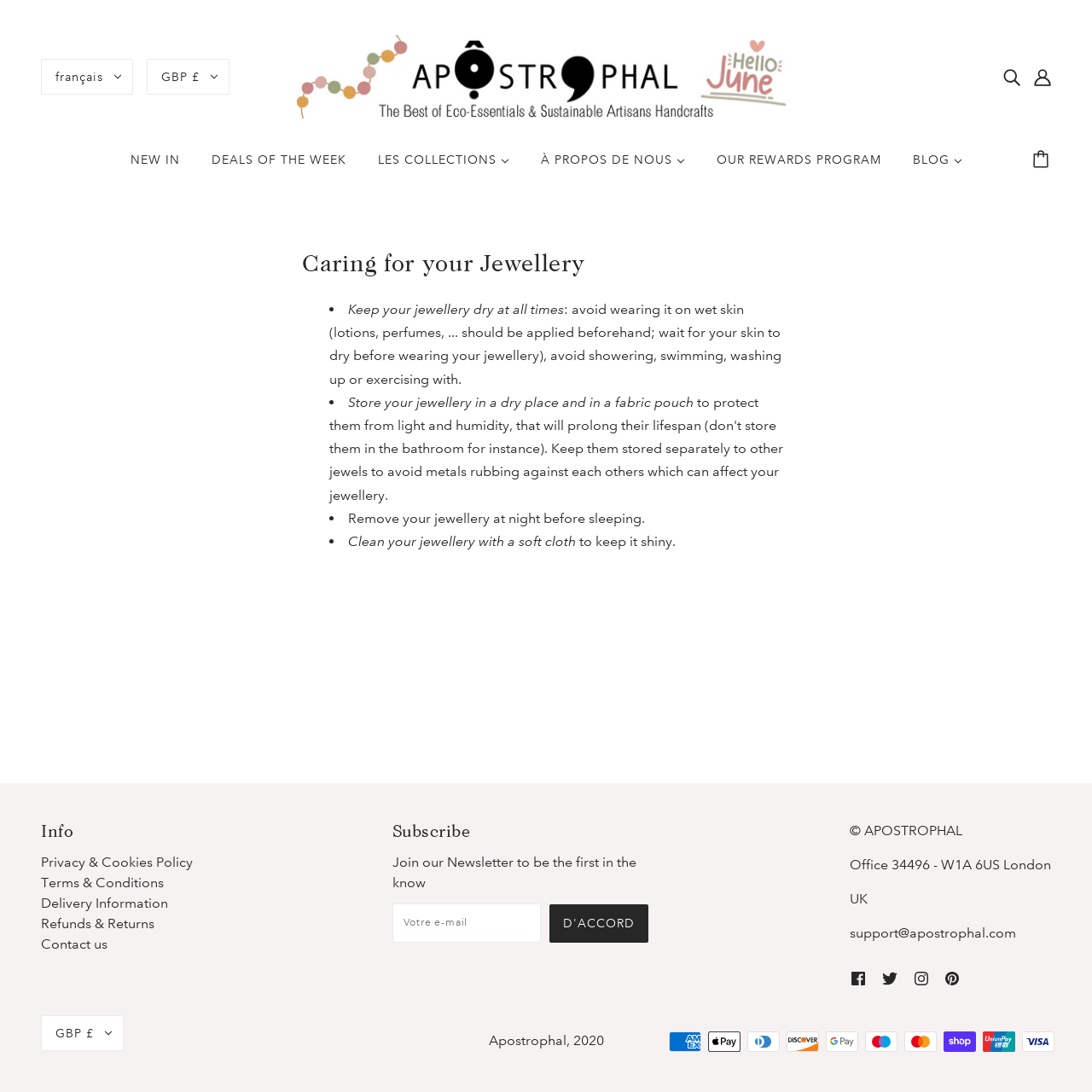What is the purpose of the textbox in the footer?
Answer with a single word or phrase by referring to the visual content.

Subscribe to newsletter